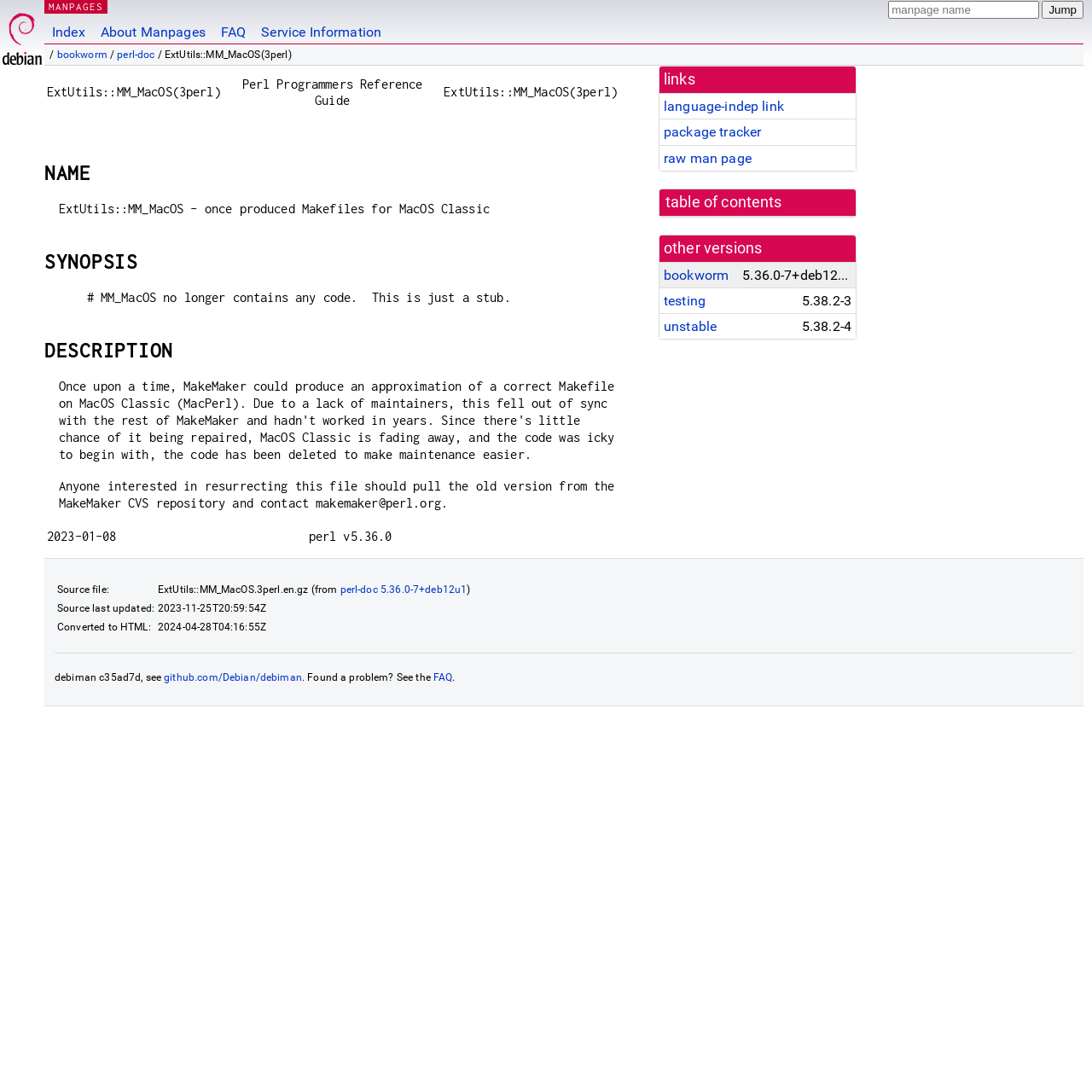Locate the bounding box coordinates of the clickable part needed for the task: "Click the 'Jump' button".

[0.954, 0.001, 0.992, 0.017]